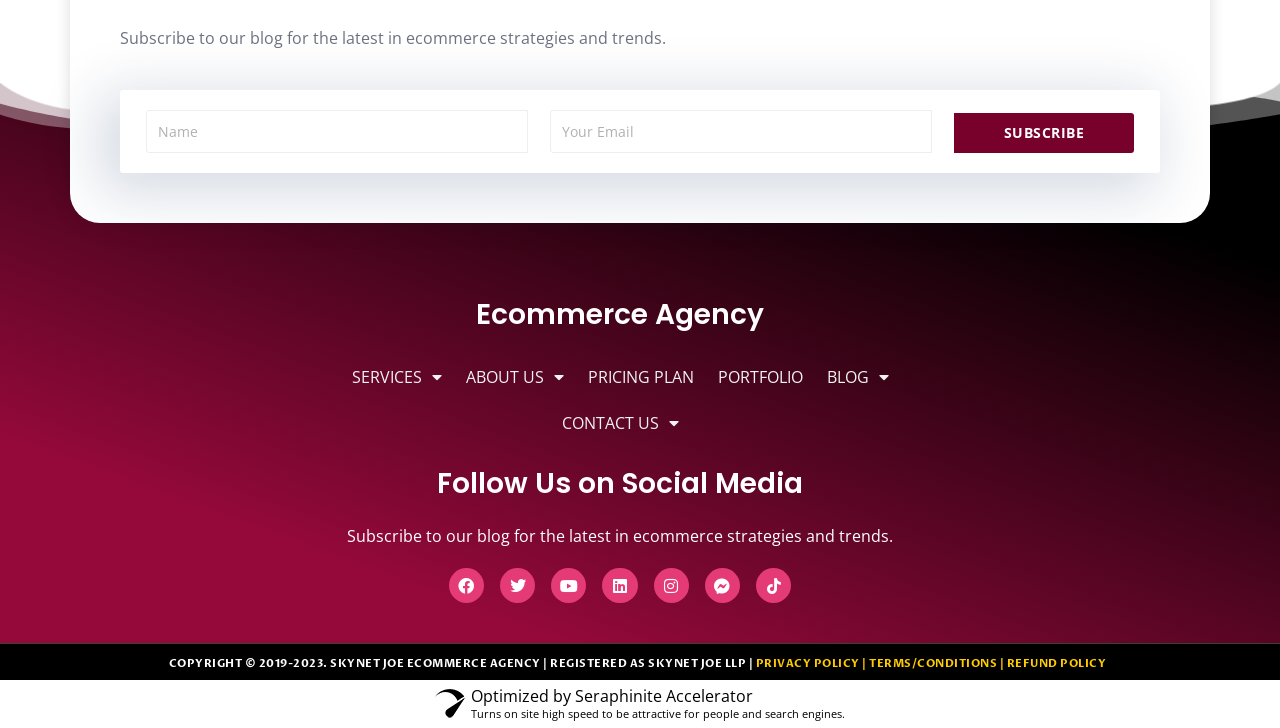Please identify the bounding box coordinates of the element on the webpage that should be clicked to follow this instruction: "Toggle side menu". The bounding box coordinates should be given as four float numbers between 0 and 1, formatted as [left, top, right, bottom].

None